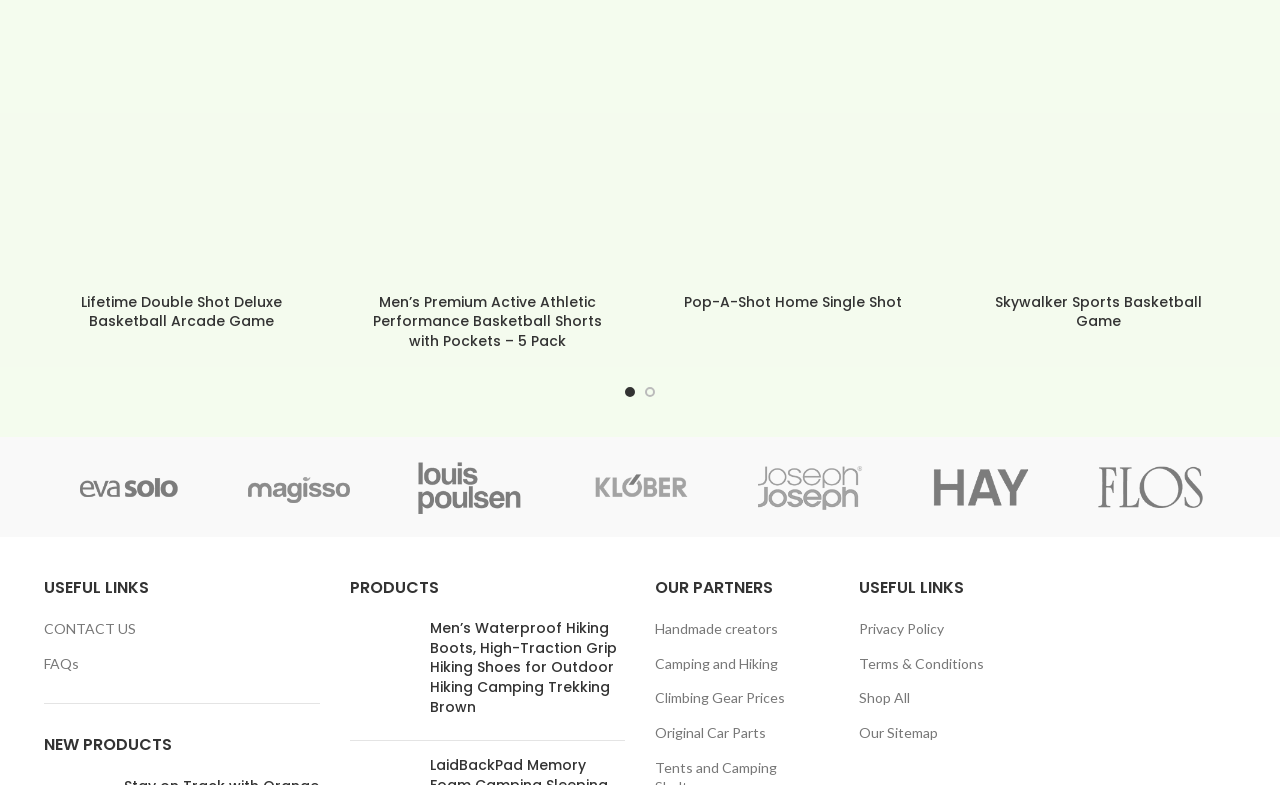Please locate the bounding box coordinates of the region I need to click to follow this instruction: "Browse products from Vitra".

[0.034, 0.557, 0.167, 0.684]